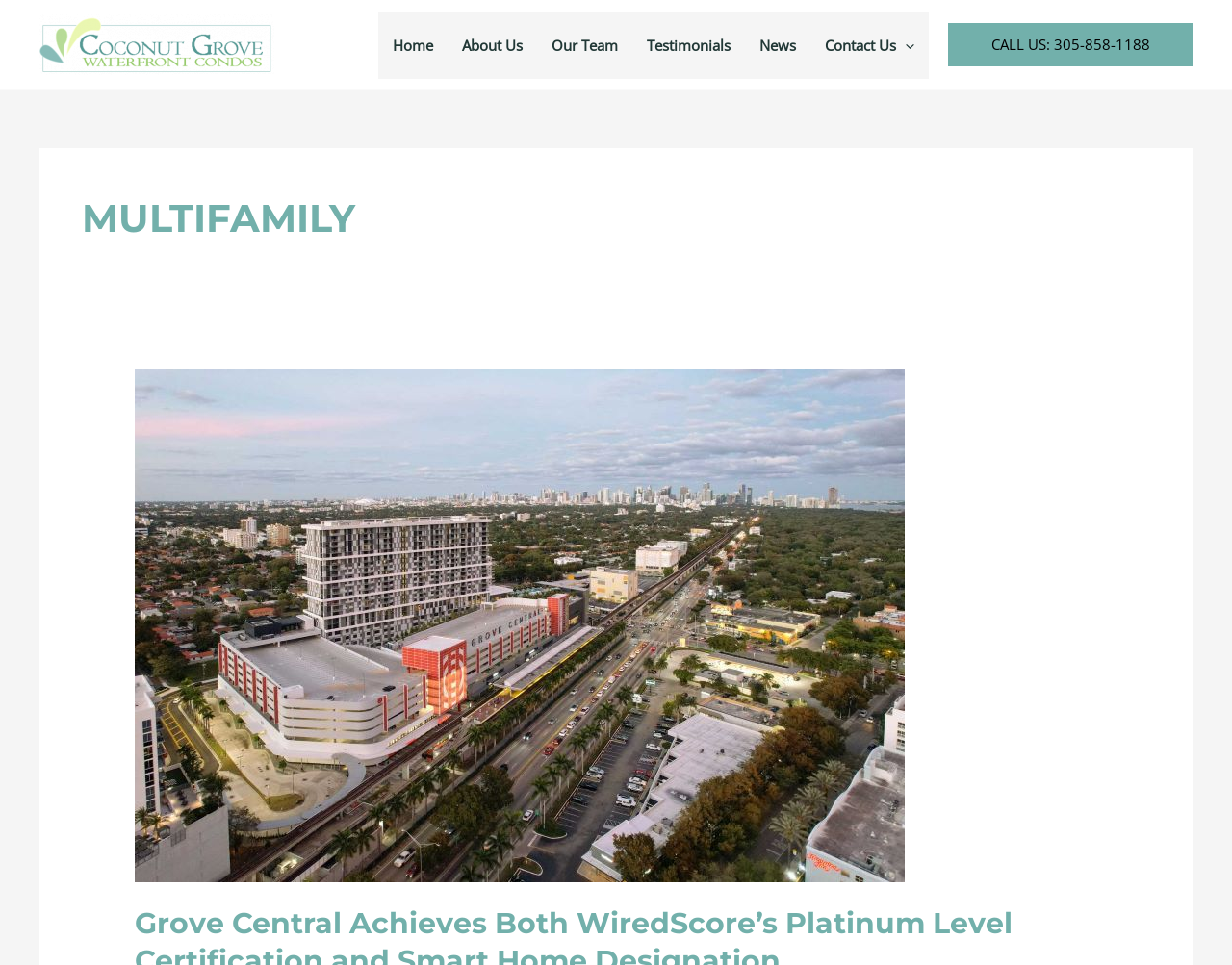Offer a comprehensive description of the webpage’s content and structure.

The webpage appears to be an archive page for multifamily properties, specifically focused on Coconut Grove waterfront condos. At the top left, there is a logo or image with the text "Coconut Grove Waterfront Condos" next to it. 

Below the logo, there is a main navigation menu that spans across the top of the page, containing links to various sections of the website, including "Home", "About Us", "Our Team", "Testimonials", "News", and "Contact Us". The "Contact Us" link has a menu toggle icon next to it, which can be expanded to reveal more options.

On the right side of the page, there is a call-to-action link with a phone number, "CALL US: 305-858-1188". 

The main content of the page is headed by a large heading that reads "MULTIFAMILY", which takes up a significant portion of the page. Below the heading, there is a link with no text, but it may be a button or a call-to-action.